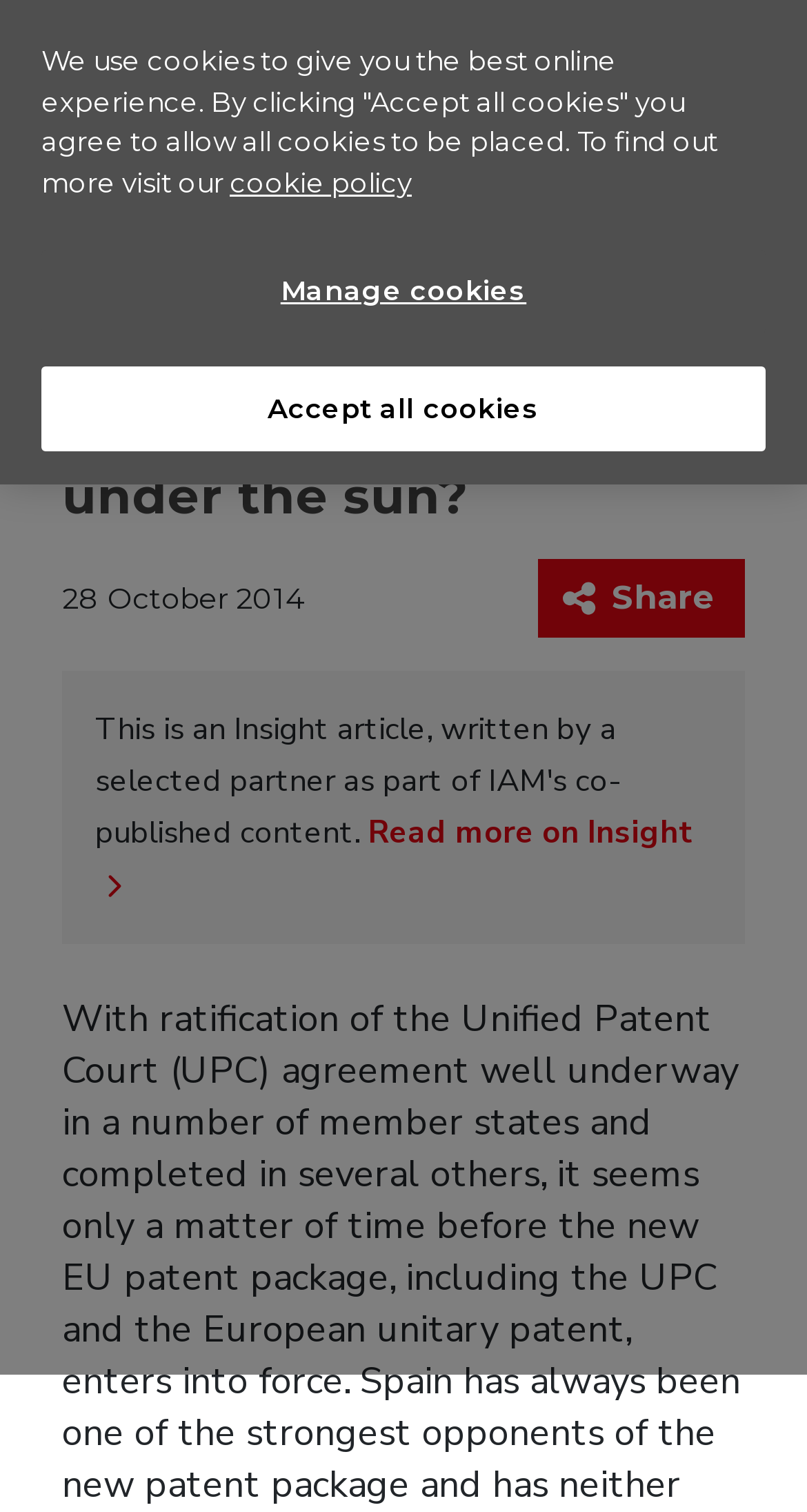Please find and give the text of the main heading on the webpage.

Beyond the unitary patent: nothing new under the sun?